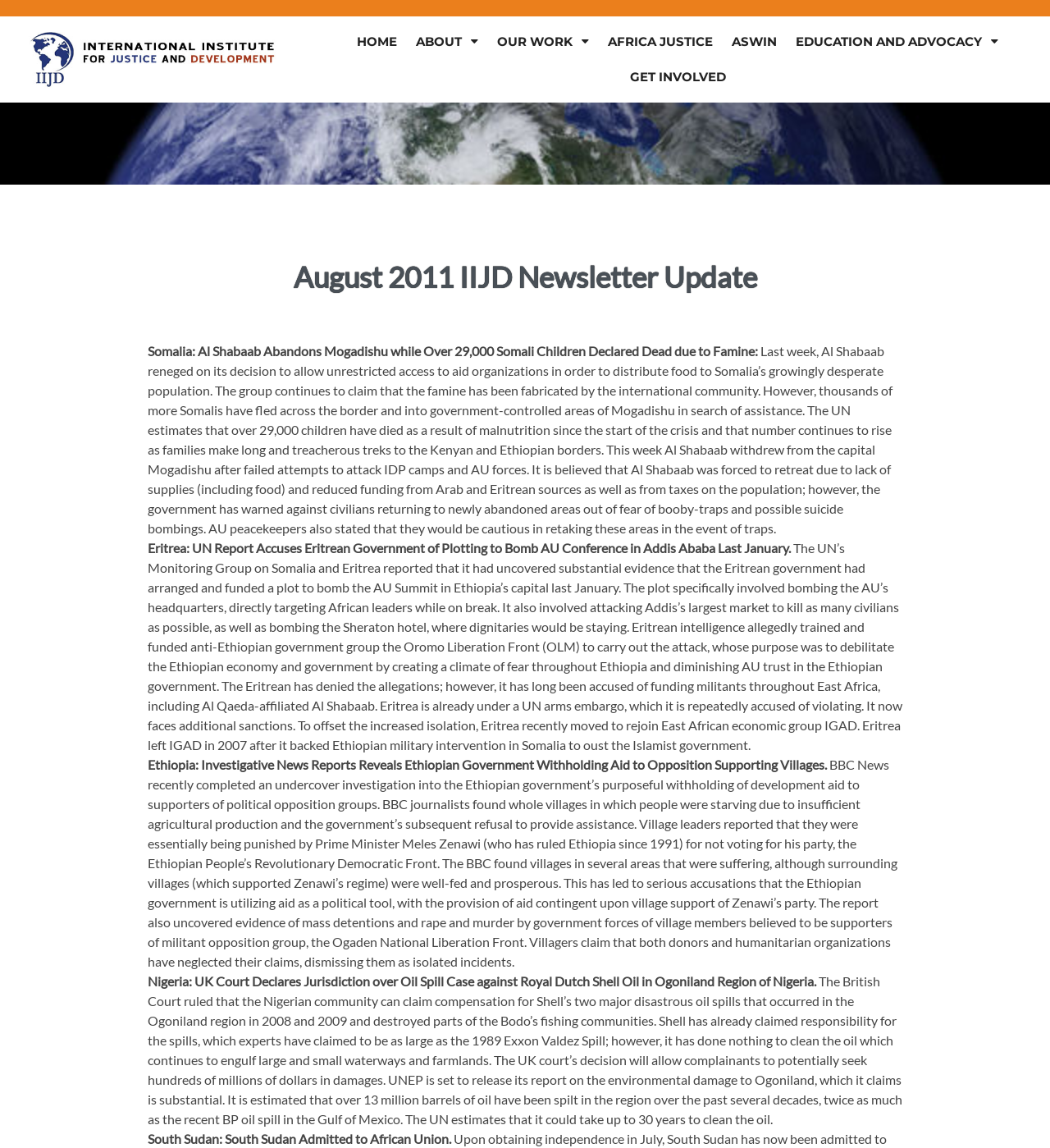What is the issue with the Ethiopian government's aid distribution?
Please provide a single word or phrase as the answer based on the screenshot.

Withholding aid from opposition supporters